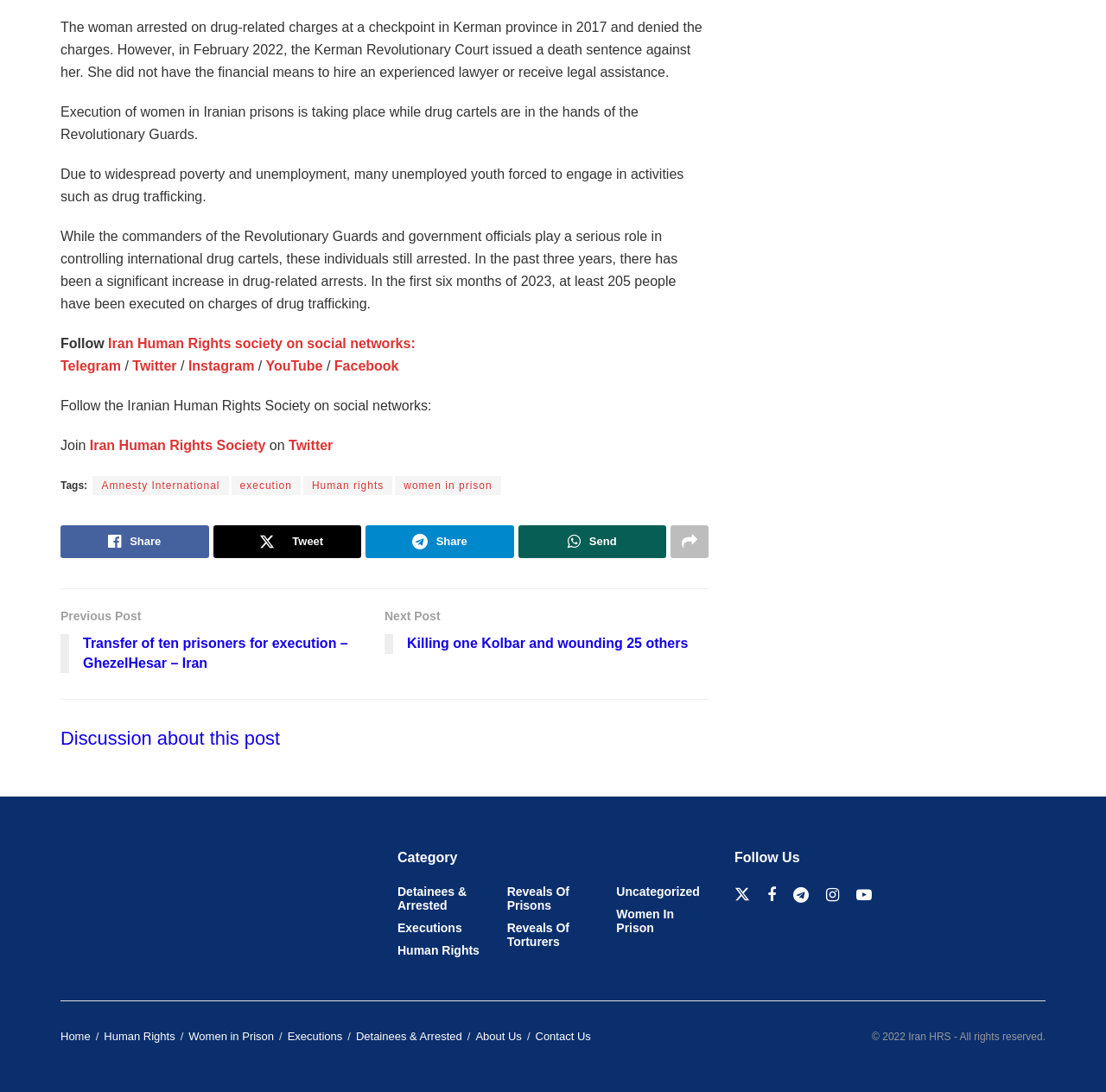Determine the bounding box coordinates of the element that should be clicked to execute the following command: "Read the previous post about Transfer of ten prisoners for execution – GhezelHesar – Iran".

[0.055, 0.555, 0.348, 0.624]